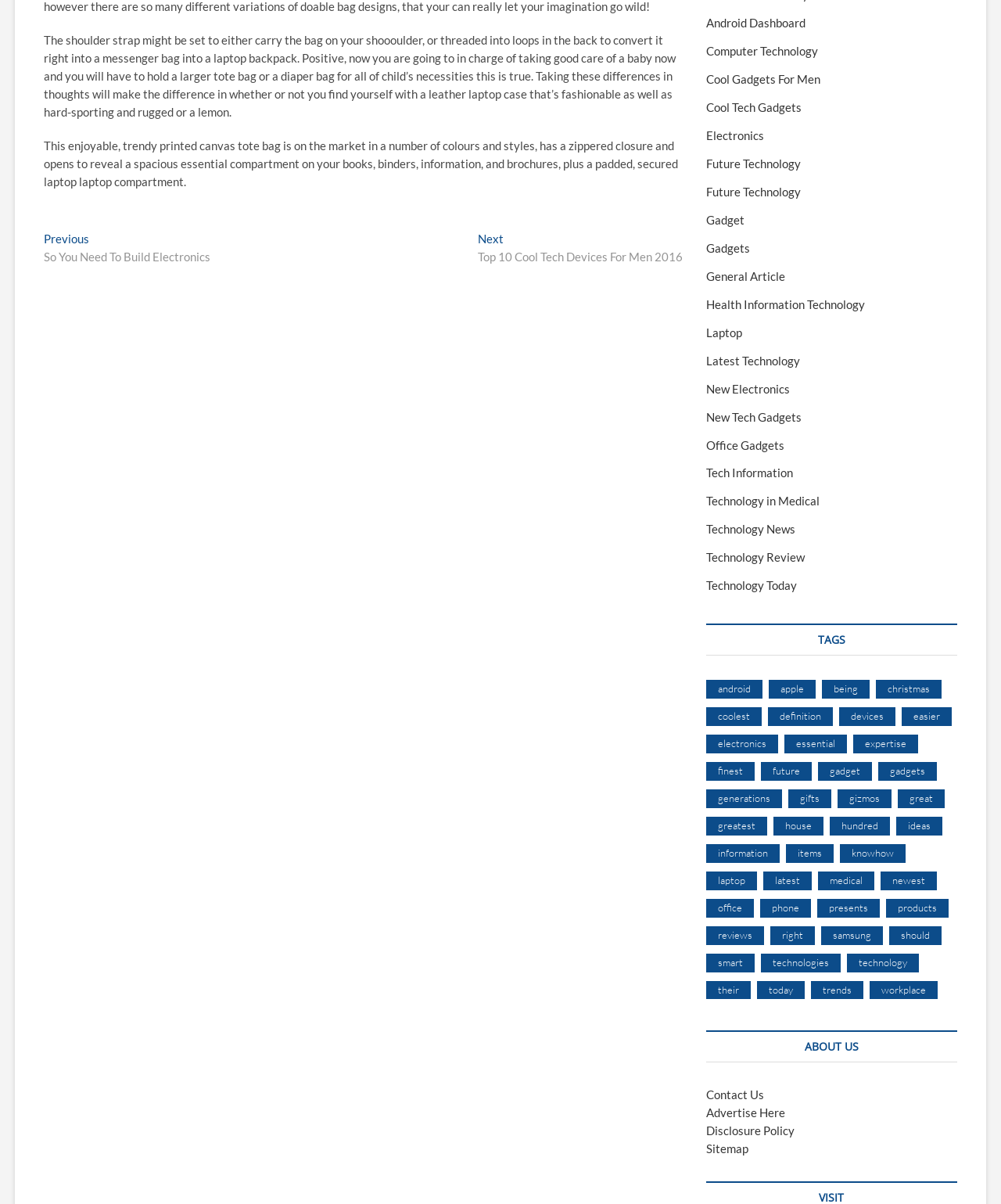What is the purpose of the 'ABOUT US' section?
Can you offer a detailed and complete answer to this question?

The 'ABOUT US' section likely contains information about the website, its creators, and its purpose, providing context and background information for readers who want to learn more about the site.